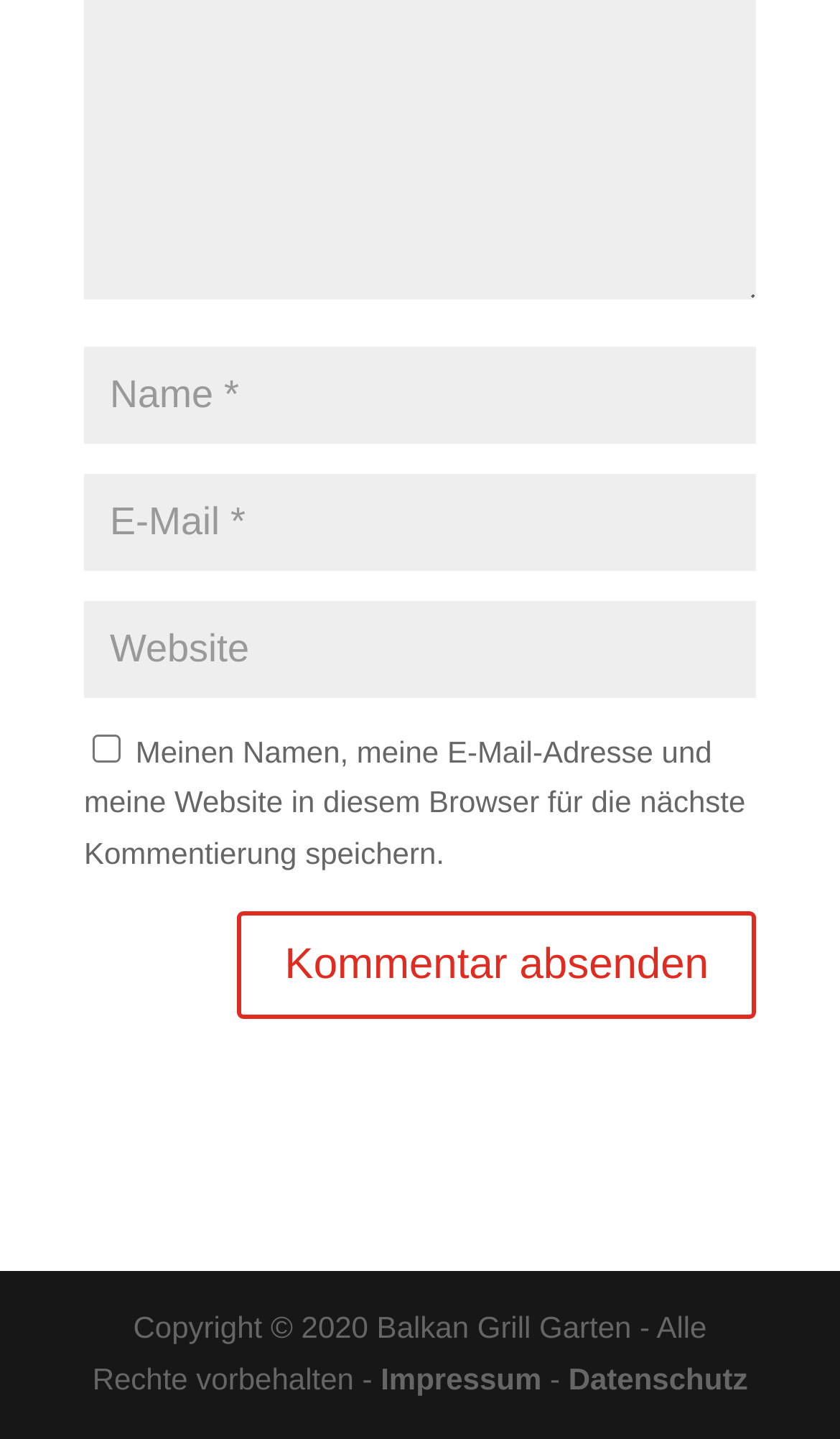What is the purpose of the checkbox?
Using the screenshot, give a one-word or short phrase answer.

Save comment information